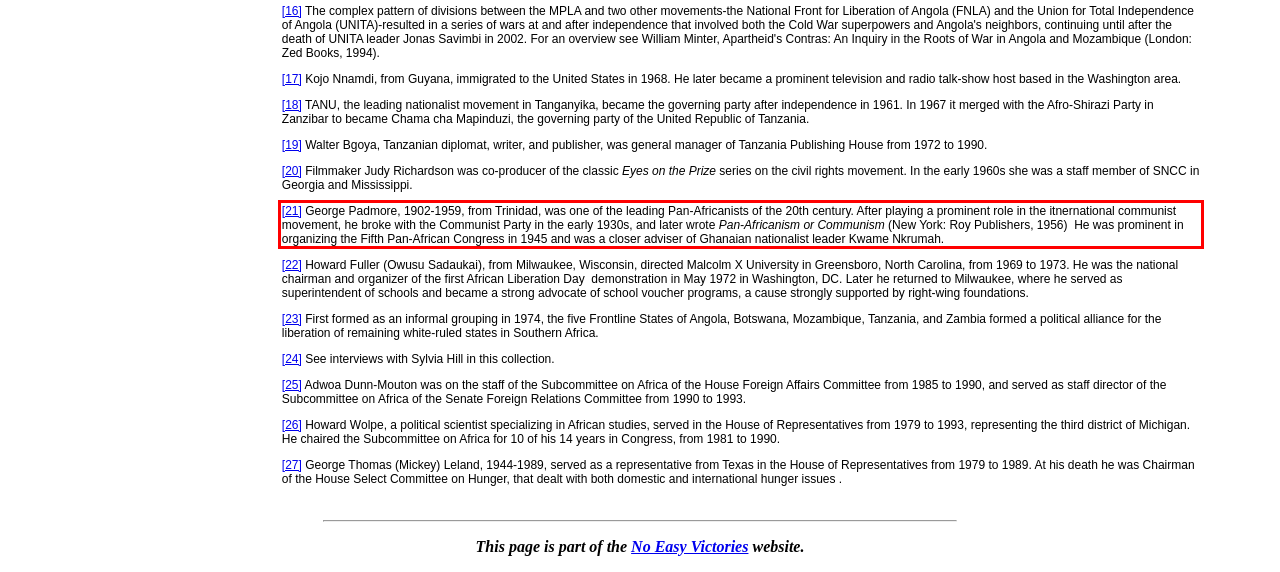You have a screenshot with a red rectangle around a UI element. Recognize and extract the text within this red bounding box using OCR.

[21] George Padmore, 1902-1959, from Trinidad, was one of the leading Pan-Africanists of the 20th century. After playing a prominent role in the itnernational communist movement, he broke with the Communist Party in the early 1930s, and later wrote Pan-Africanism or Communism (New York: Roy Publishers, 1956) He was prominent in organizing the Fifth Pan-African Congress in 1945 and was a closer adviser of Ghanaian nationalist leader Kwame Nkrumah.